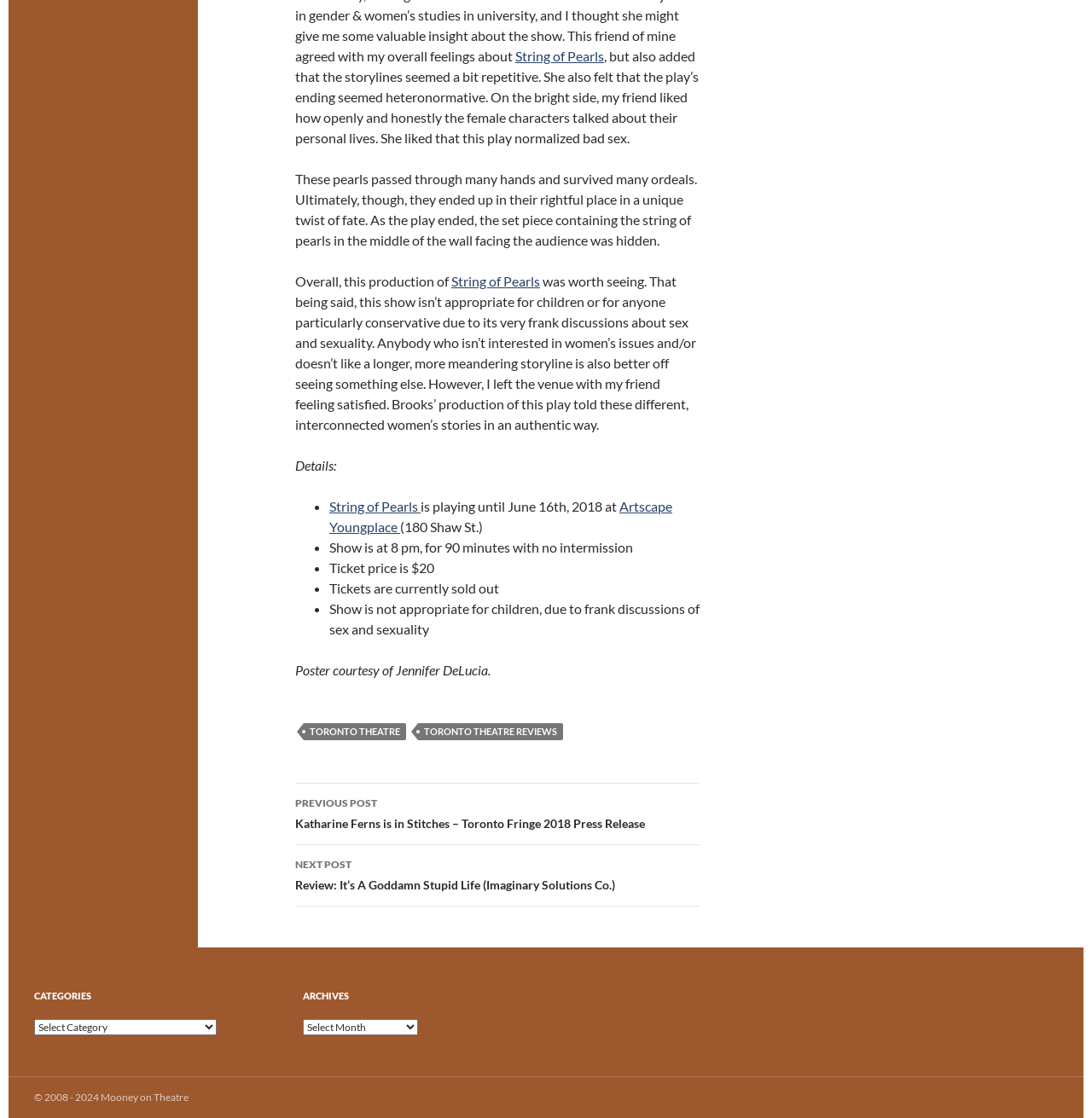Is the play suitable for children?
Please provide a single word or phrase based on the screenshot.

No